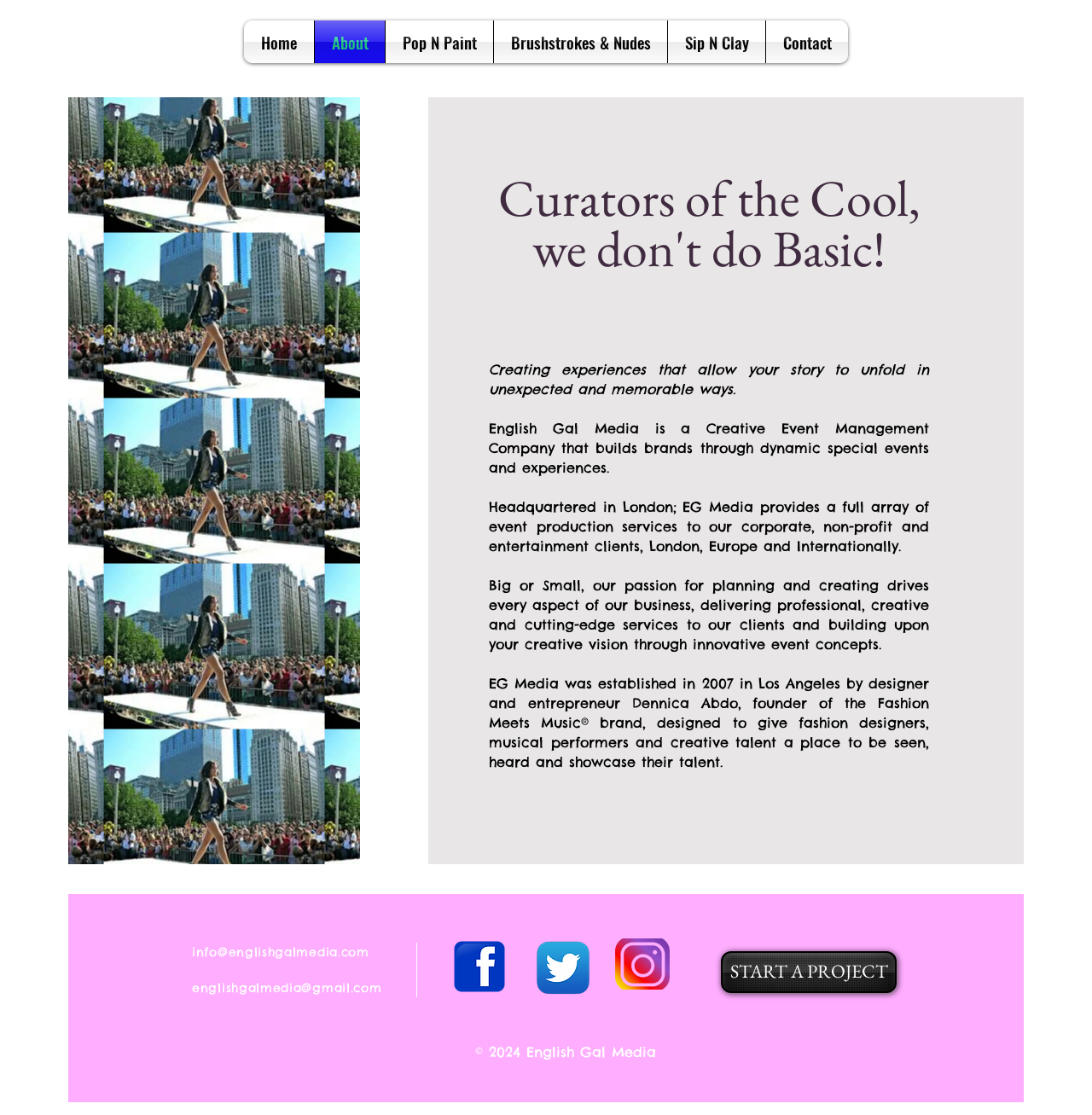Could you specify the bounding box coordinates for the clickable section to complete the following instruction: "View the 'NEWSLETTERS' page"?

None